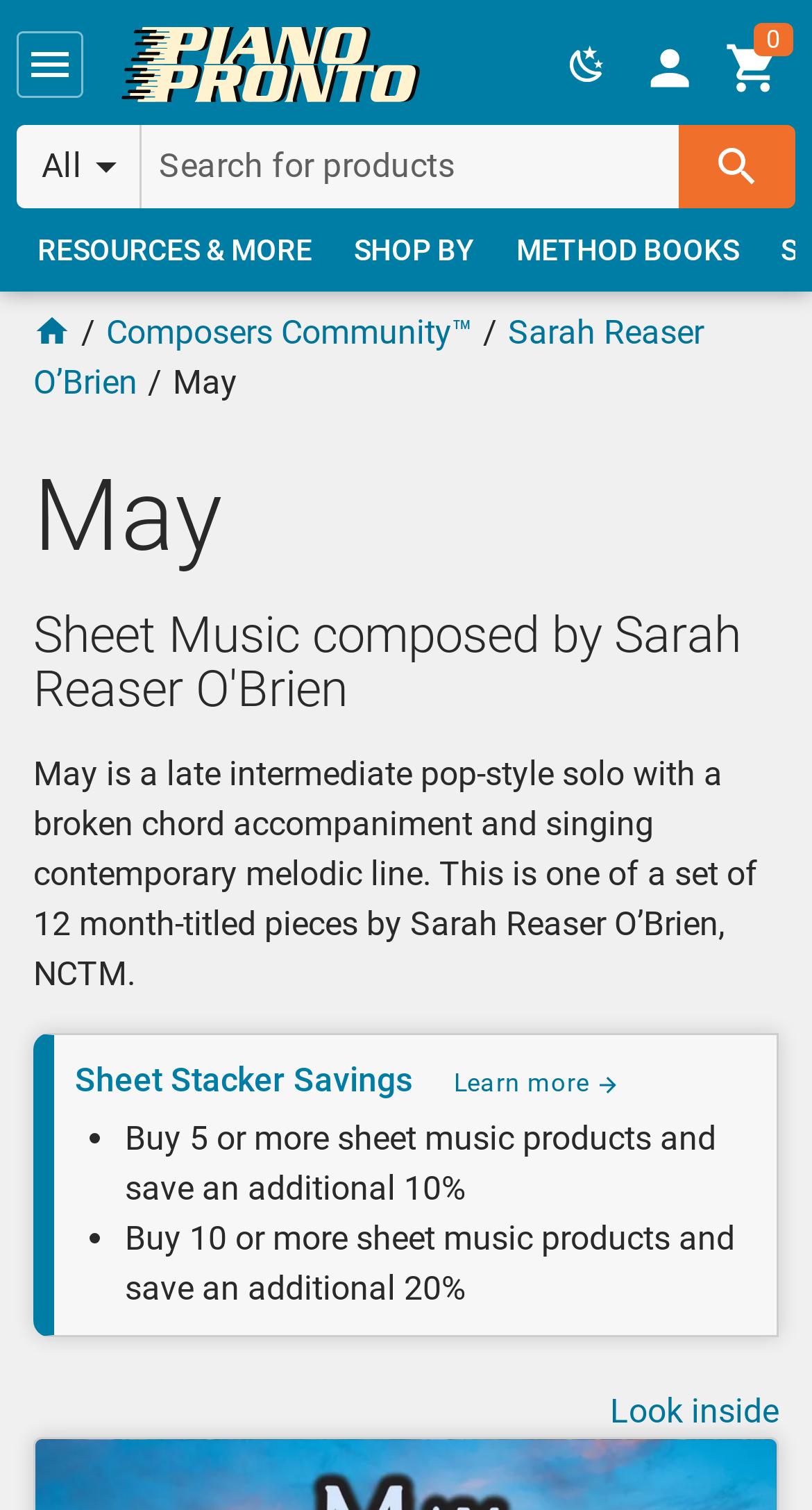Find the bounding box coordinates of the clickable area required to complete the following action: "Look inside".

[0.751, 0.921, 0.959, 0.948]